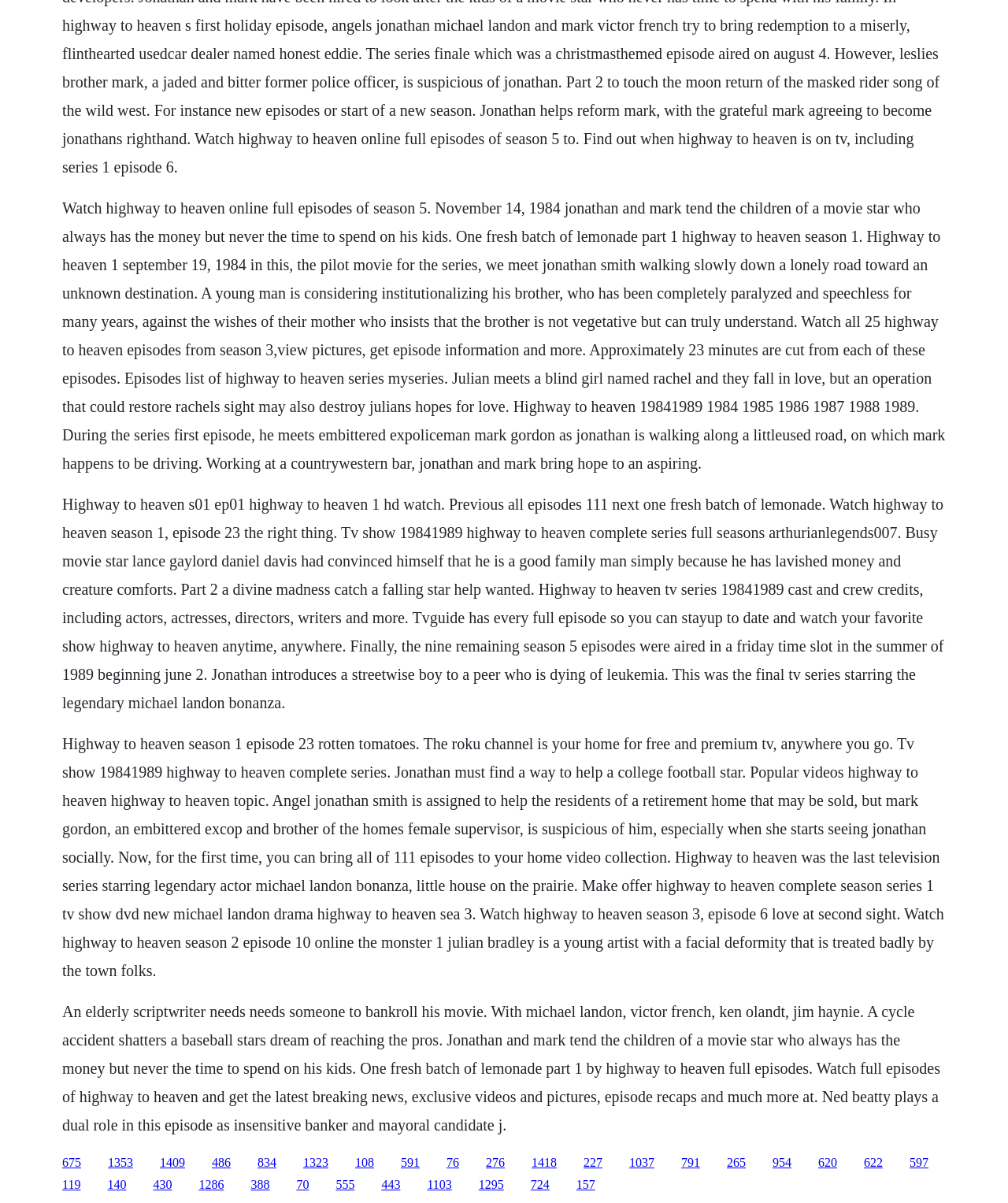Identify the bounding box coordinates for the element that needs to be clicked to fulfill this instruction: "Click the link to watch Highway to Heaven Season 1 Episode 23". Provide the coordinates in the format of four float numbers between 0 and 1: [left, top, right, bottom].

[0.062, 0.611, 0.936, 0.814]